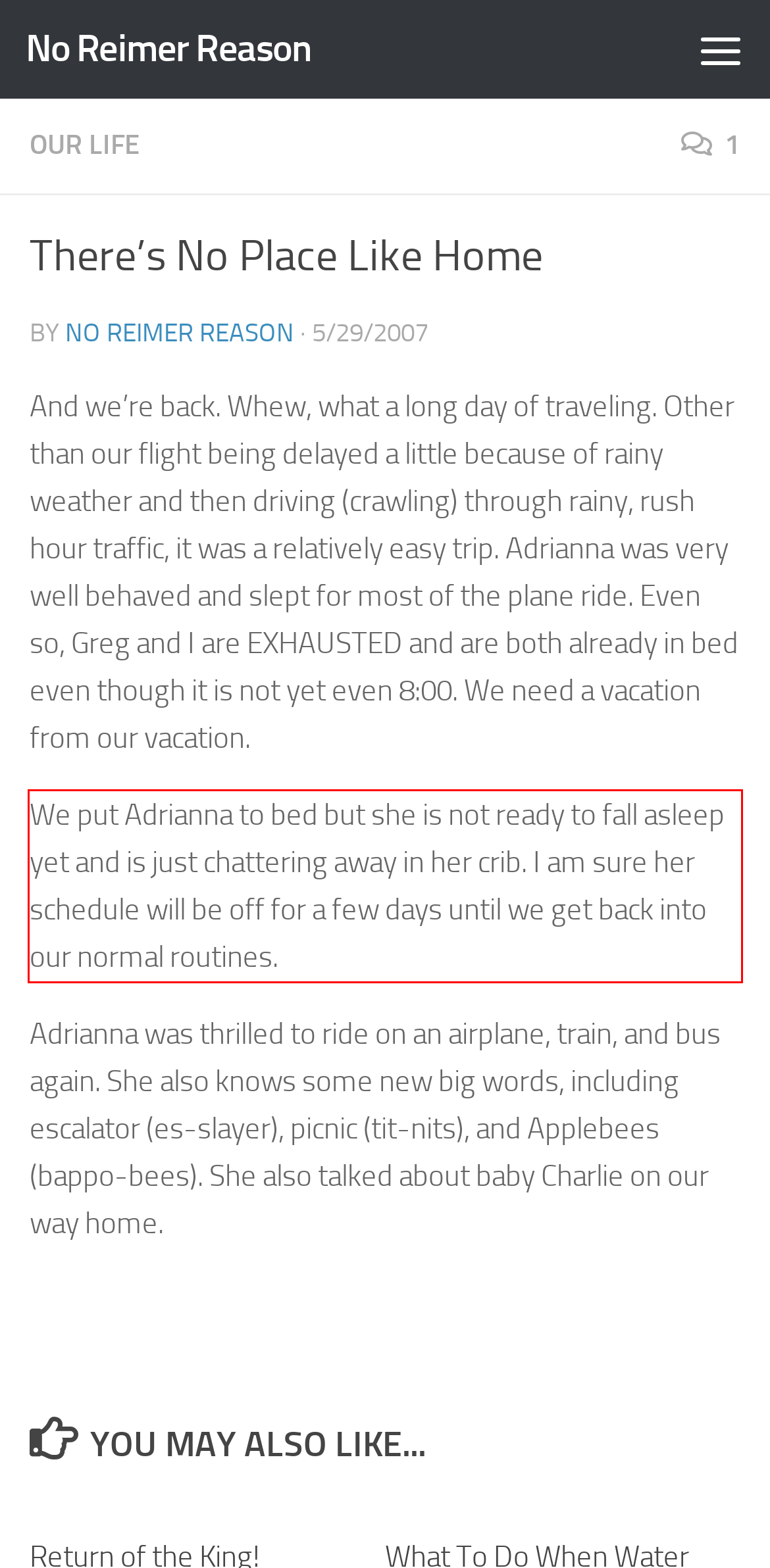You are provided with a webpage screenshot that includes a red rectangle bounding box. Extract the text content from within the bounding box using OCR.

We put Adrianna to bed but she is not ready to fall asleep yet and is just chattering away in her crib. I am sure her schedule will be off for a few days until we get back into our normal routines.